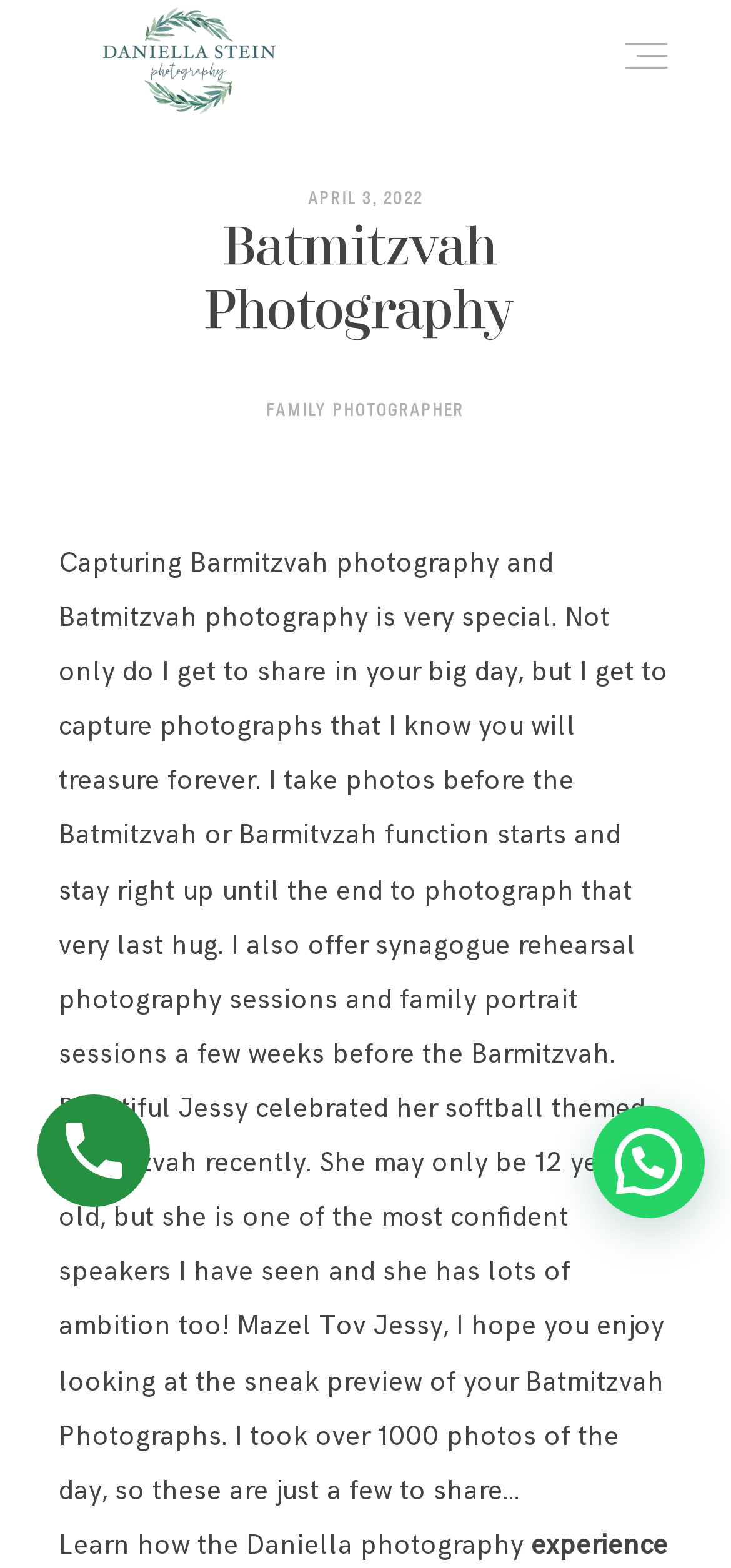What type of photography does the website specialize in?
Based on the screenshot, respond with a single word or phrase.

Barmitzvah and Batmitzvah